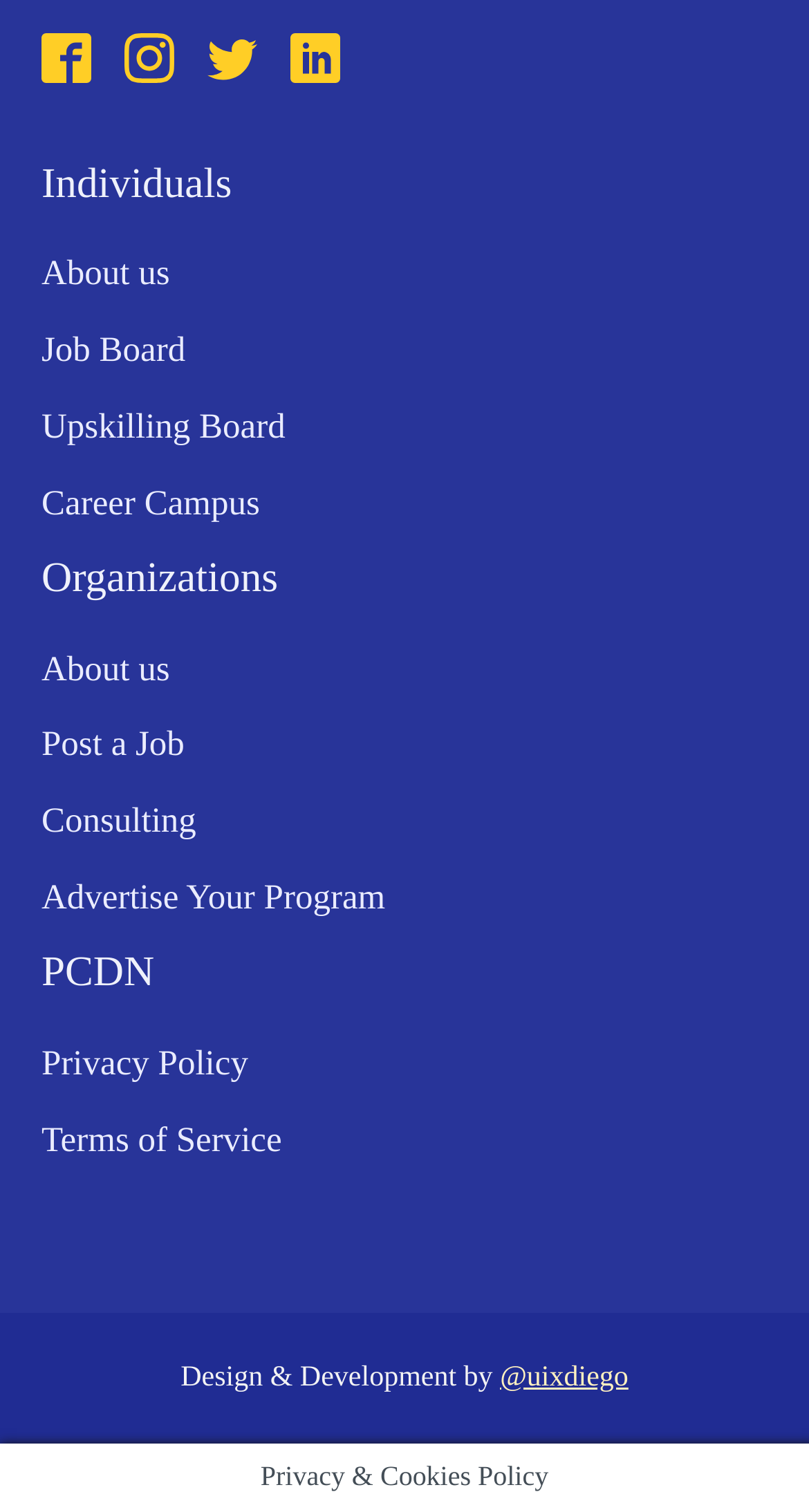Please mark the bounding box coordinates of the area that should be clicked to carry out the instruction: "Get help about MediaWiki".

None